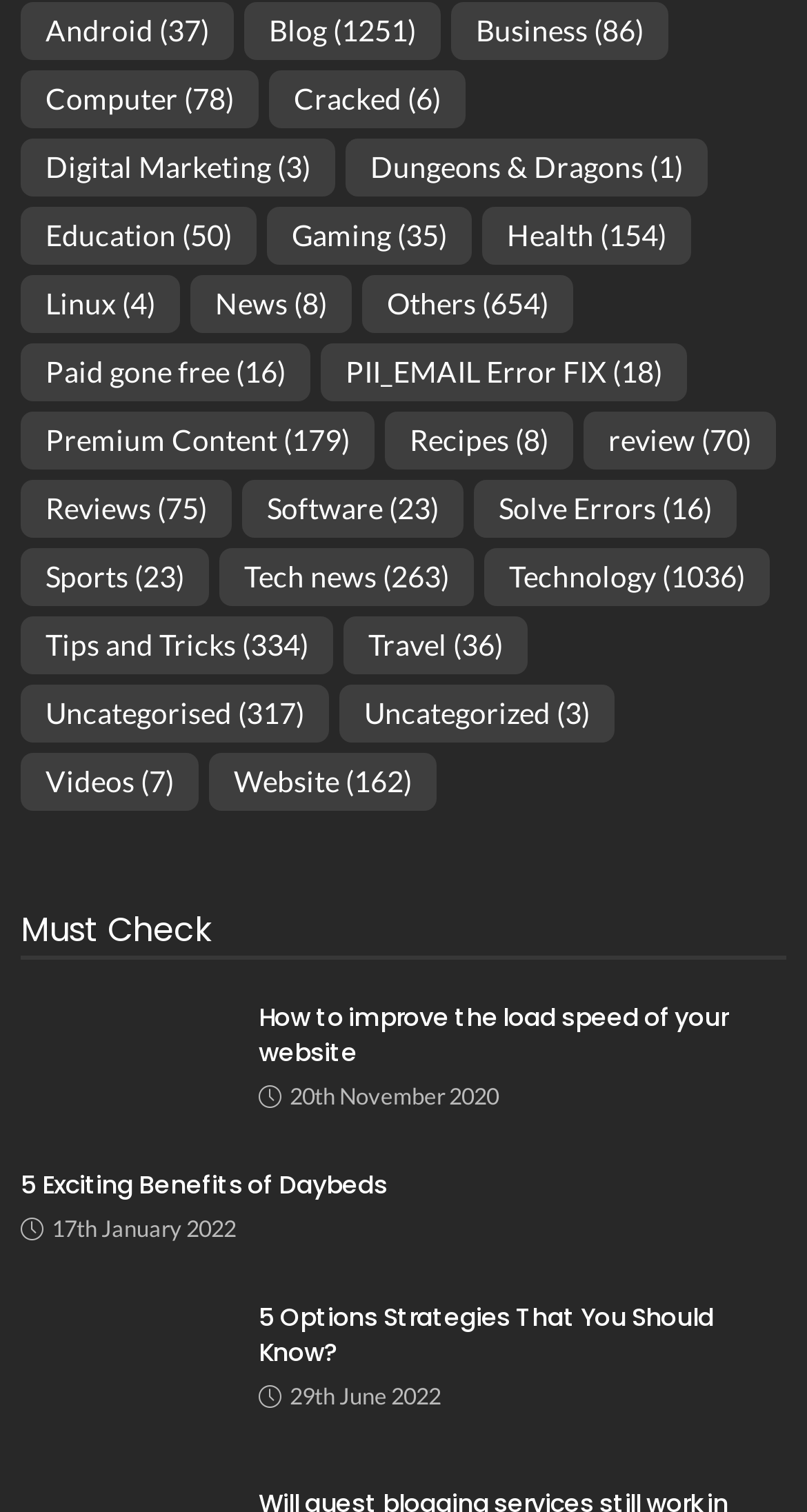Could you please study the image and provide a detailed answer to the question:
How many articles are displayed on the webpage?

I counted the number of article elements on the webpage and found that there are 3 articles displayed.